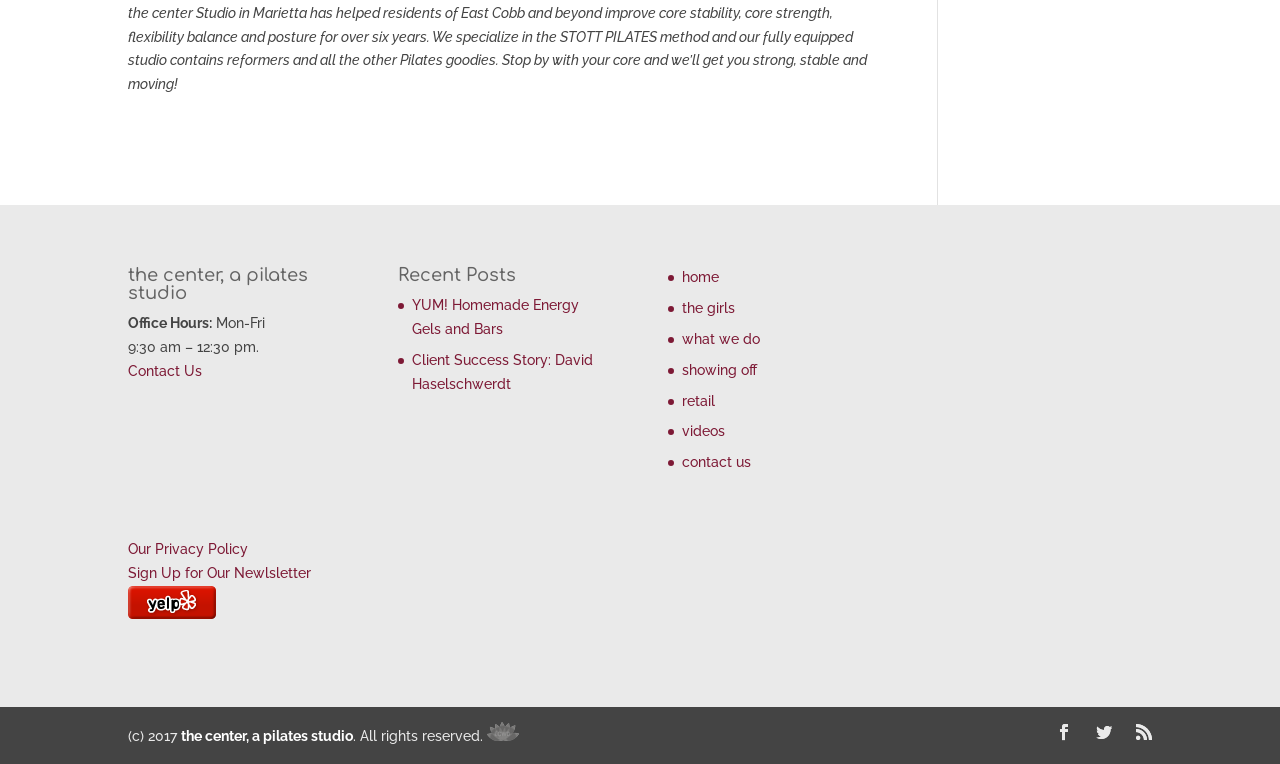Find the bounding box coordinates of the clickable area required to complete the following action: "Contact us".

[0.1, 0.475, 0.158, 0.496]